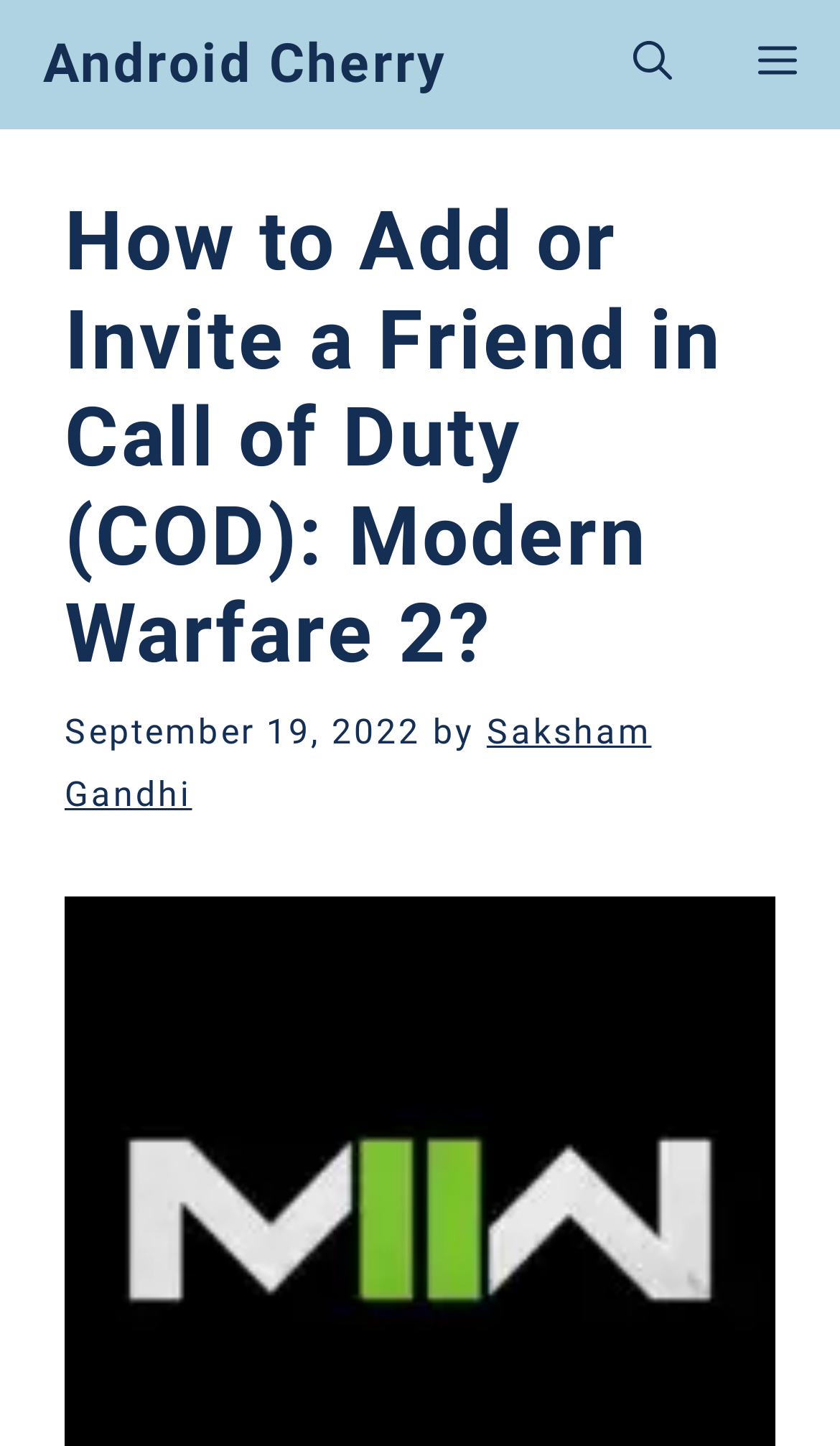Extract the bounding box for the UI element that matches this description: "aria-label="Open Search Bar"".

[0.703, 0.0, 0.851, 0.089]